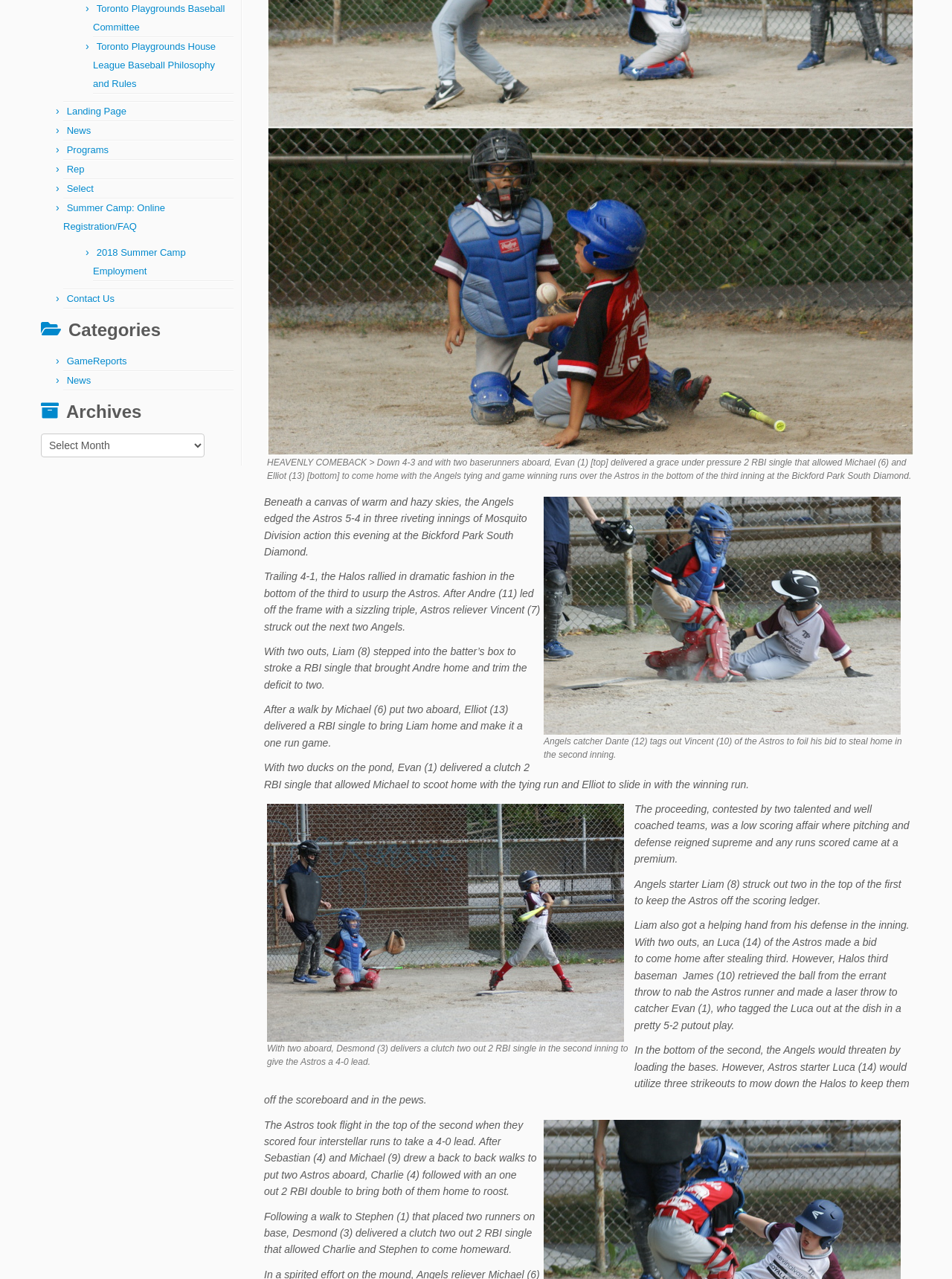Locate the bounding box of the user interface element based on this description: "Landing Page".

[0.07, 0.083, 0.133, 0.092]